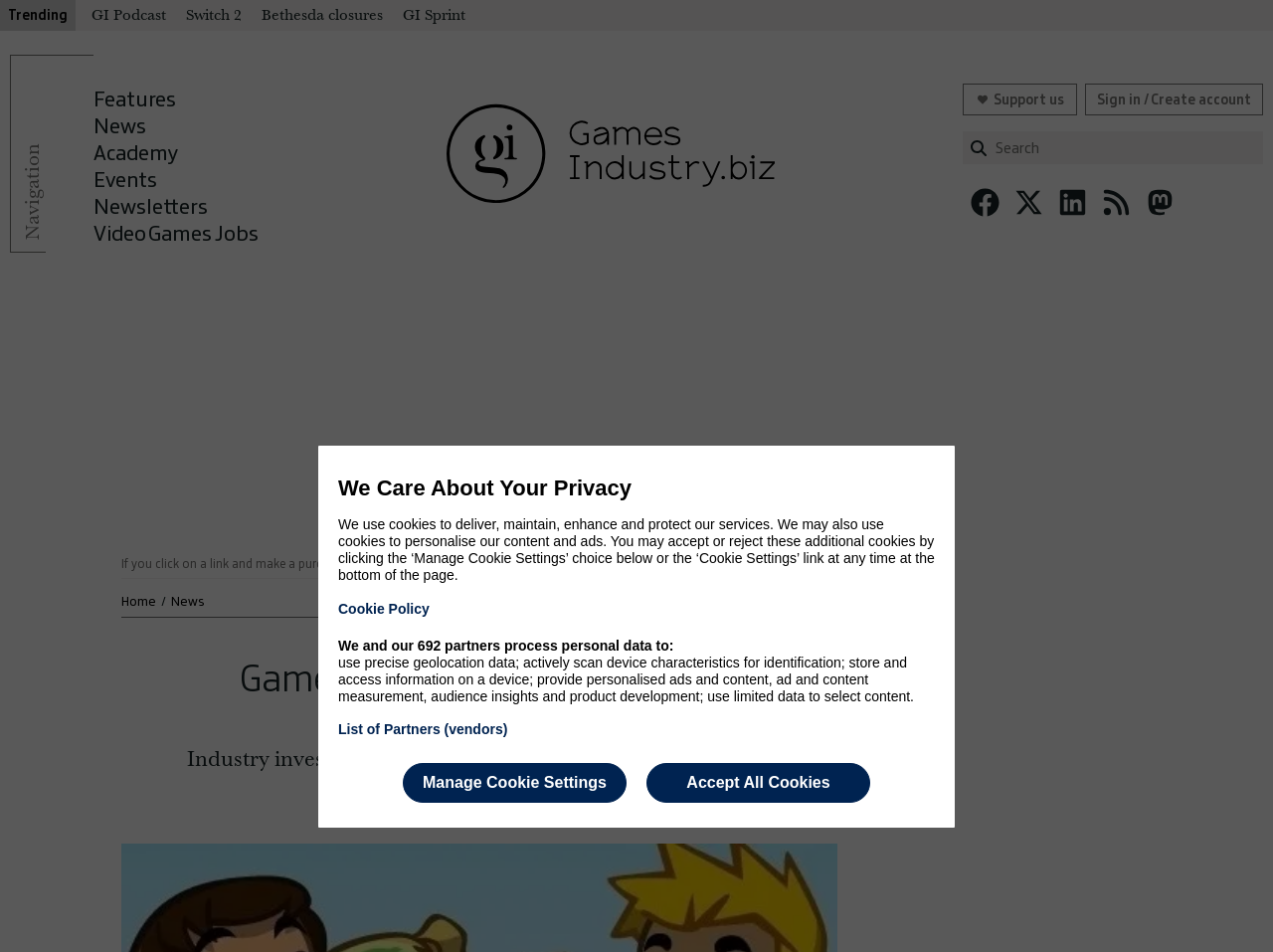Please identify the bounding box coordinates of the clickable area that will fulfill the following instruction: "Check out the features". The coordinates should be in the format of four float numbers between 0 and 1, i.e., [left, top, right, bottom].

[0.073, 0.089, 0.138, 0.118]